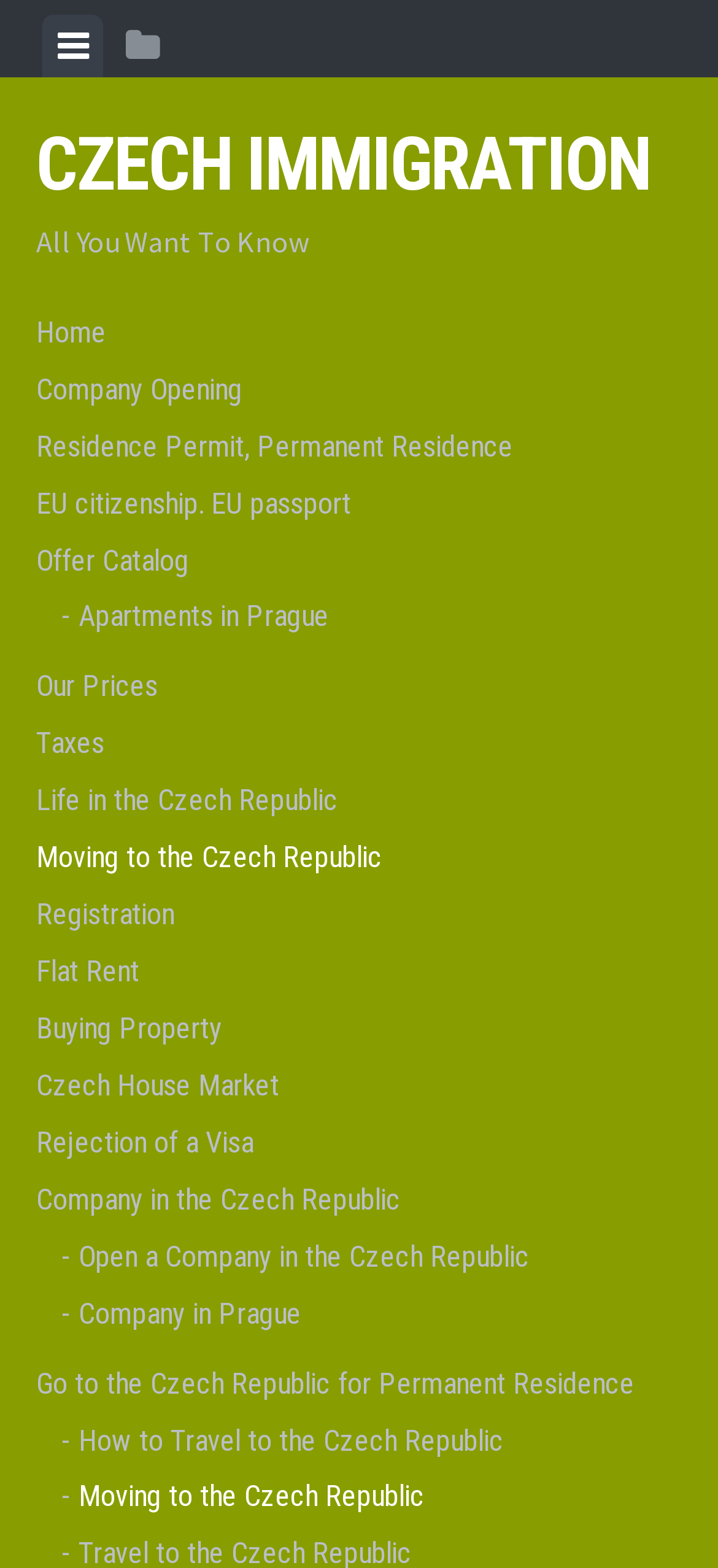Please identify the bounding box coordinates of the element I should click to complete this instruction: 'Click on the 'CZECH IMMIGRATION' link'. The coordinates should be given as four float numbers between 0 and 1, like this: [left, top, right, bottom].

[0.05, 0.077, 0.904, 0.133]